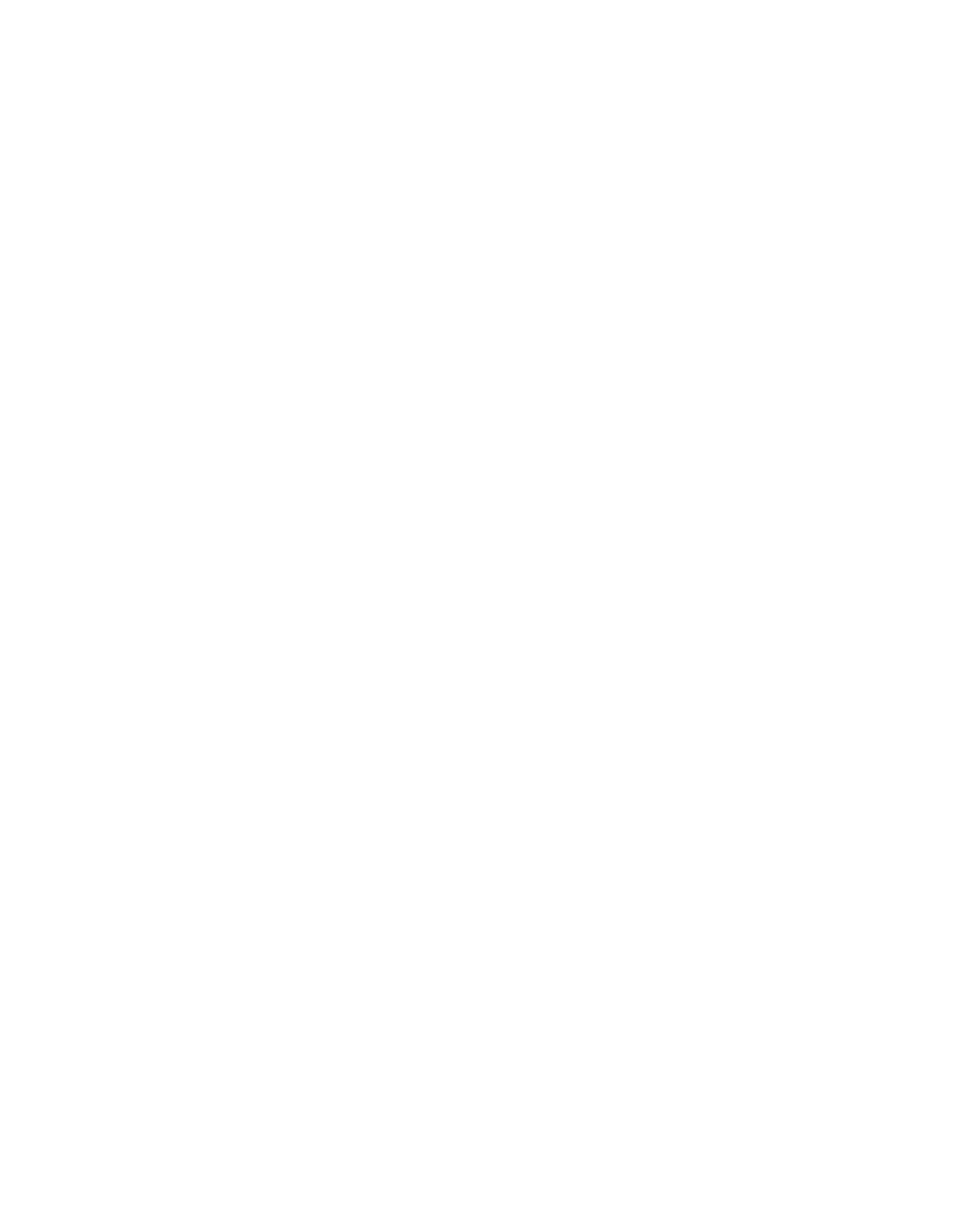How many social media links are available on the webpage?
Using the image provided, answer with just one word or phrase.

4